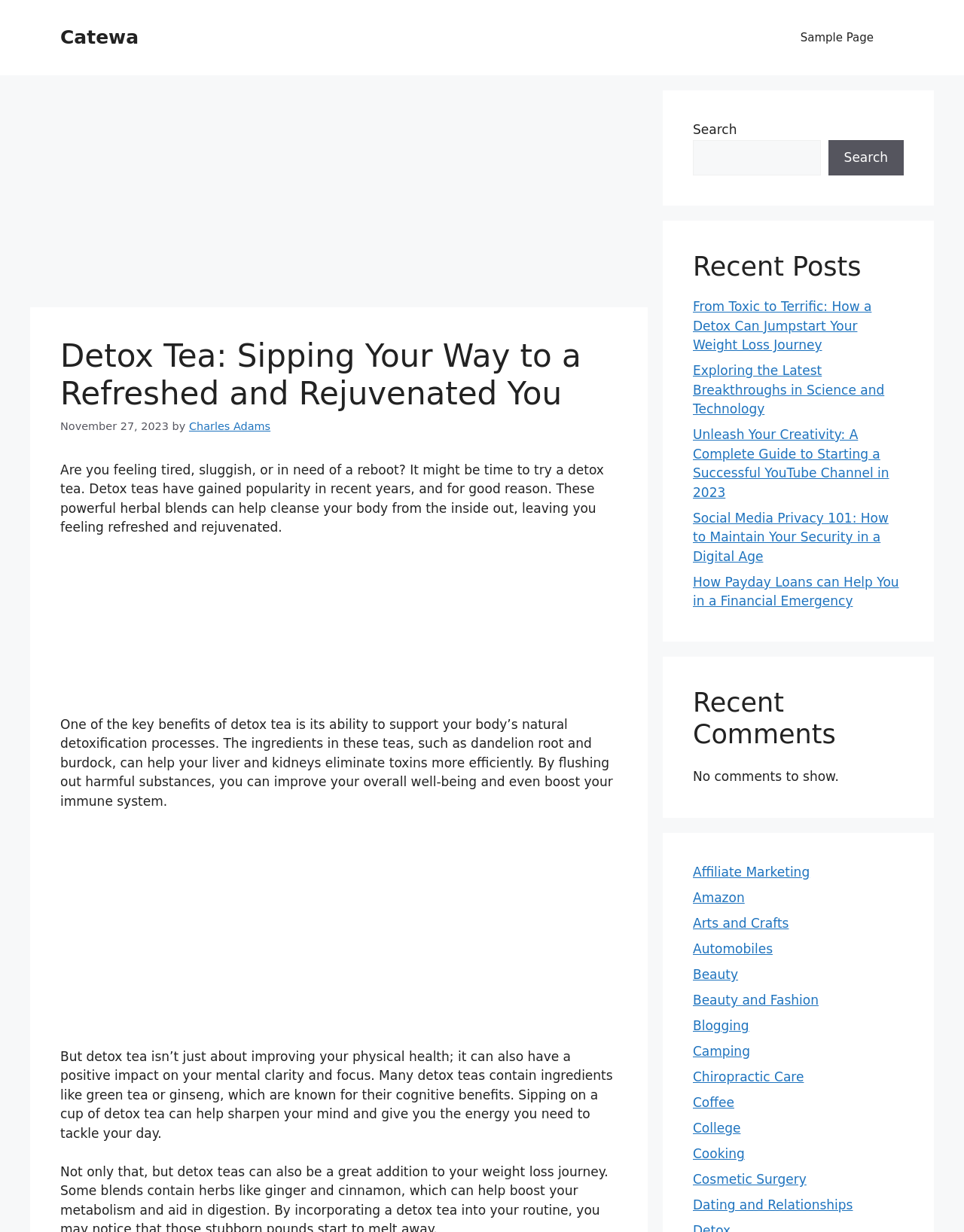Find the bounding box coordinates of the clickable area required to complete the following action: "Search for something".

[0.719, 0.113, 0.851, 0.142]